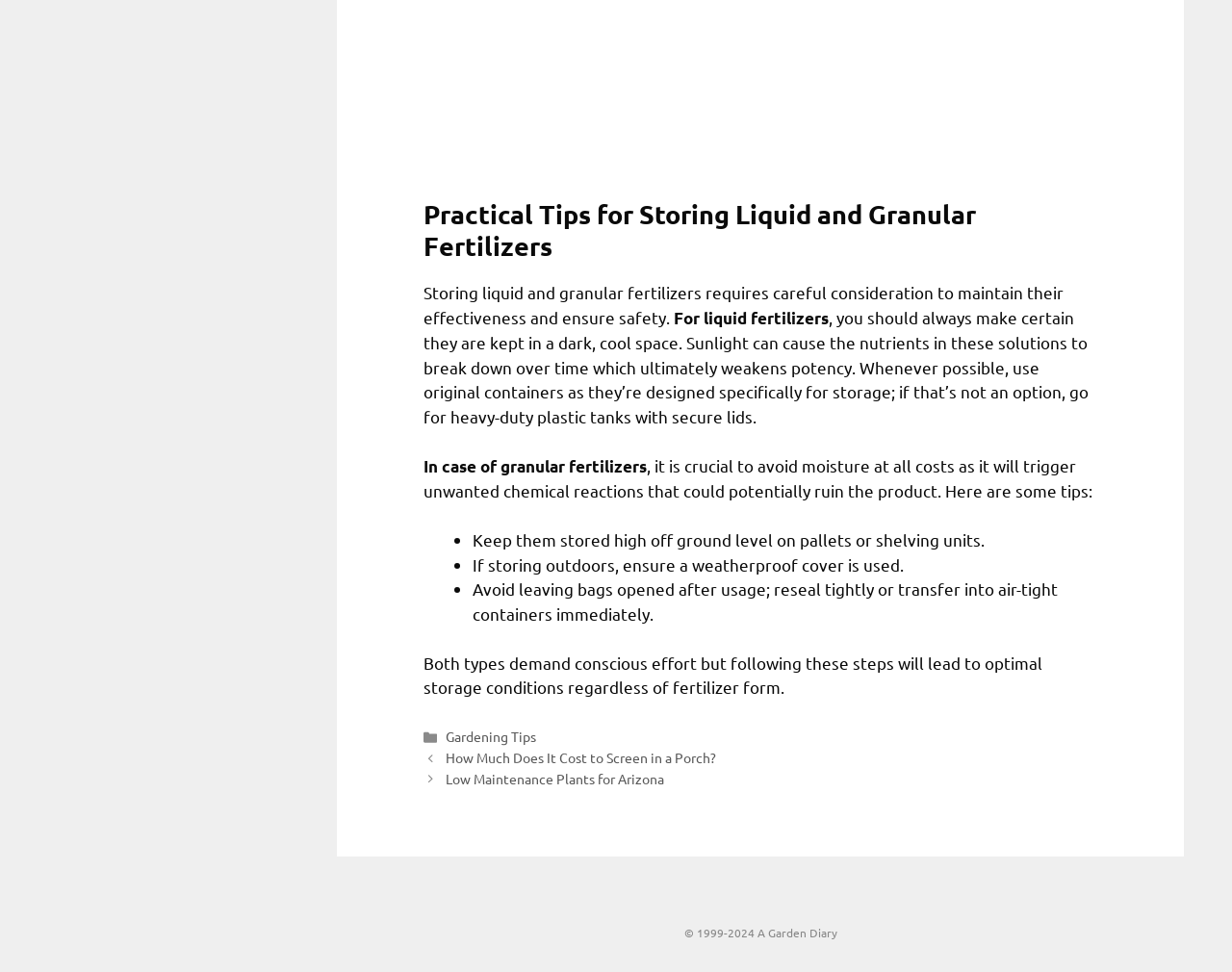What should you do with opened bags of fertilizers? Analyze the screenshot and reply with just one word or a short phrase.

Reseal tightly or transfer to air-tight containers